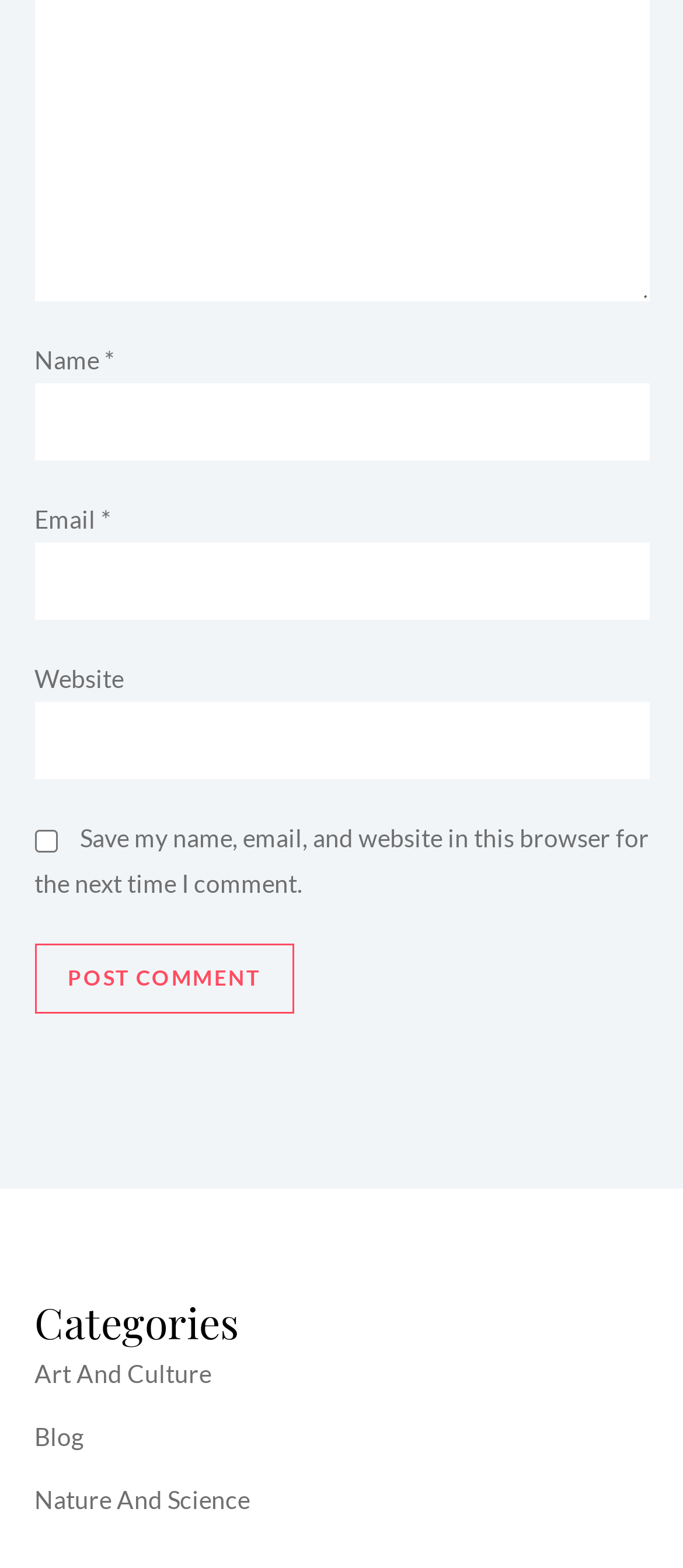Identify the bounding box coordinates of the clickable section necessary to follow the following instruction: "Enter your name". The coordinates should be presented as four float numbers from 0 to 1, i.e., [left, top, right, bottom].

[0.05, 0.245, 0.95, 0.294]